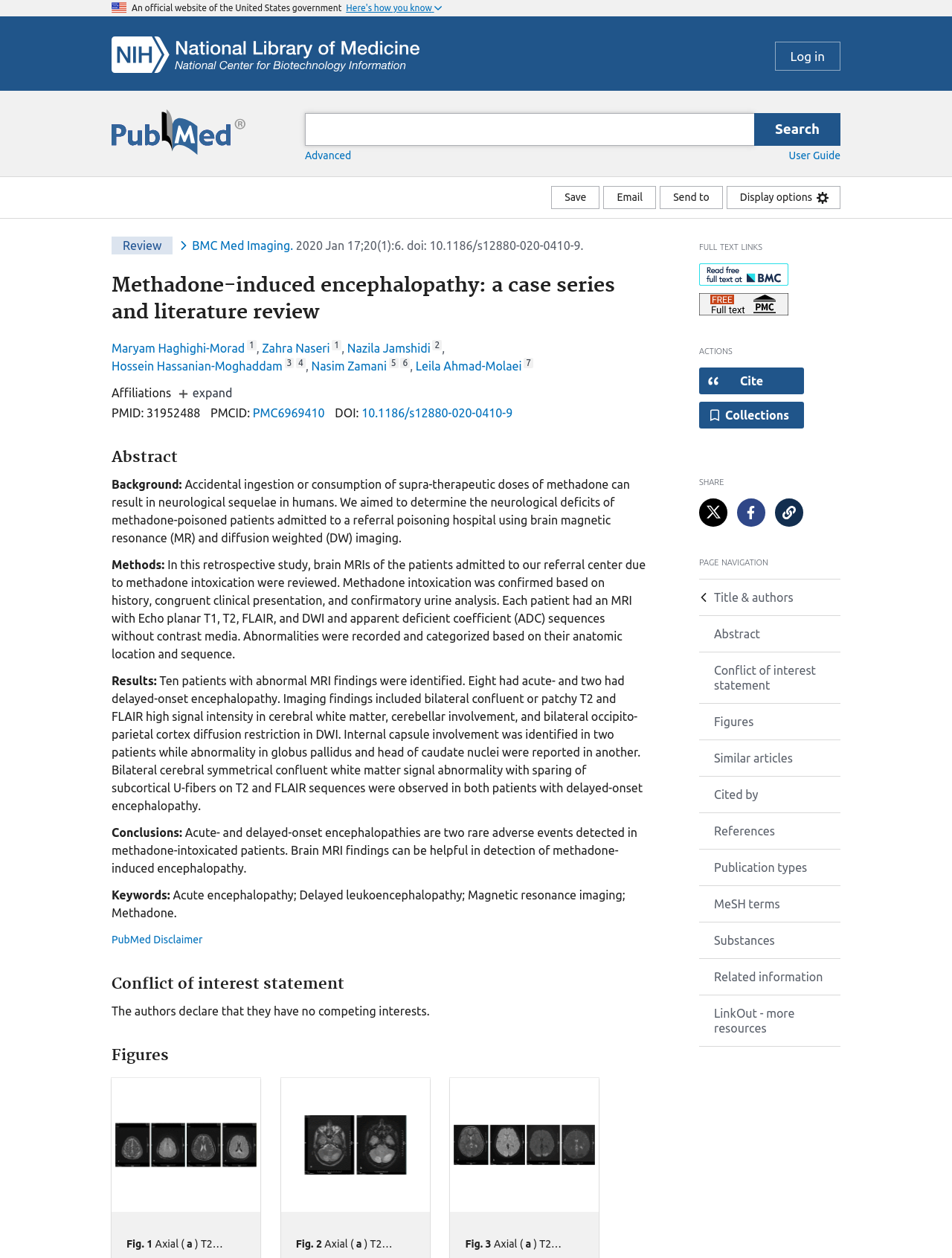Please find the bounding box coordinates of the element that needs to be clicked to perform the following instruction: "Search for a term". The bounding box coordinates should be four float numbers between 0 and 1, represented as [left, top, right, bottom].

[0.305, 0.09, 0.898, 0.116]